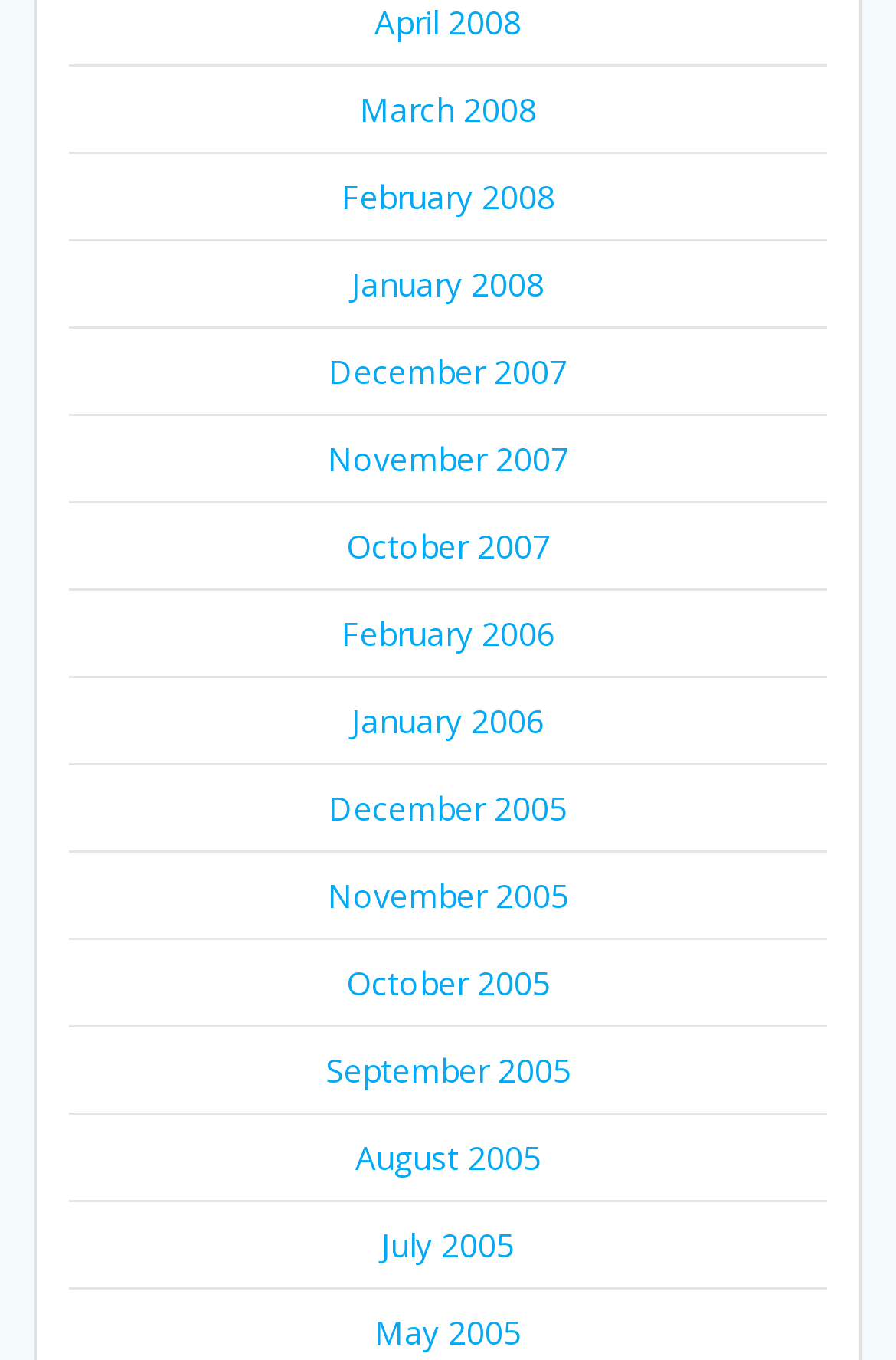What is the earliest month available on this webpage?
Please look at the screenshot and answer in one word or a short phrase.

May 2005